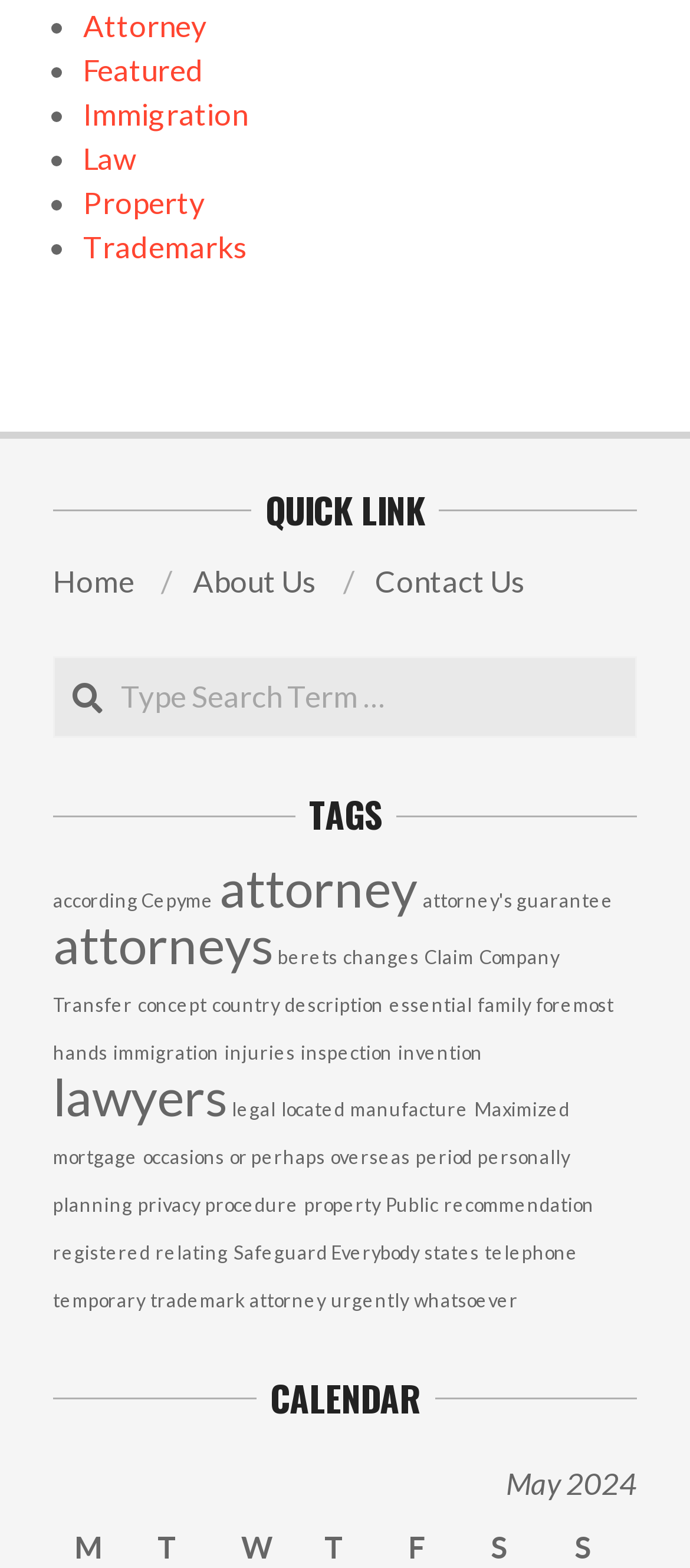What is the last item listed under TAGS?
Answer the question with as much detail as you can, using the image as a reference.

By scrolling down to the bottom of the 'TAGS' section, I found that the last item listed is a link labeled 'whatsoever (1 item)'.